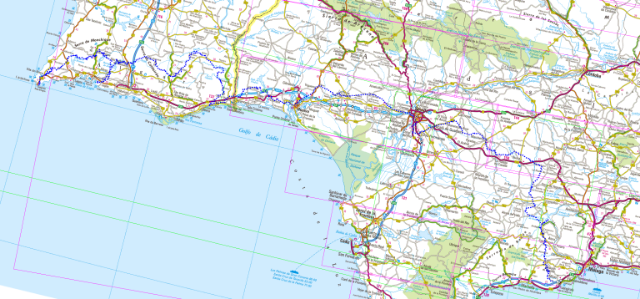Offer an in-depth caption for the image.

The image showcases a detailed map highlighting a specific motorbike route that traverses the southern regions of Spain, starting from Sagres in Portugal and leading into Fuegurola. The map features a network of roads marked in various colors, including blue and purple lines, which represent different types of routes. Surrounding geographical features are prominent, including coastal lines and inland areas, illustrated through diverse terrain markings and symbols. This visual representation assists in planning adventures, providing insights into navigational routes for those looking to explore the scenic landscapes of the Iberian Peninsula. The caption invites readers to delve into the specifics of their journey while emphasizing the importance of using multiple maps for effective trip planning.